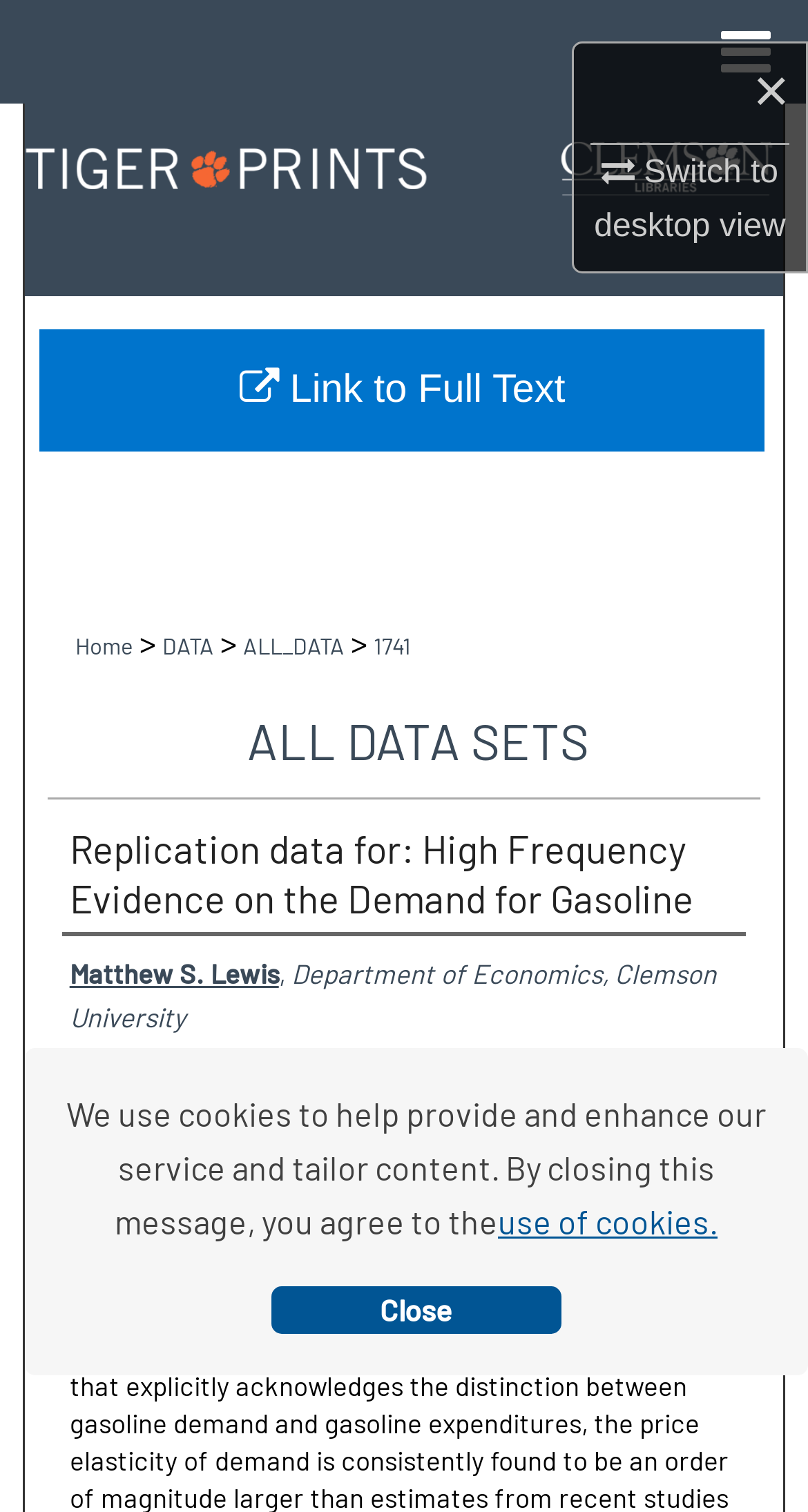What is the name of the dataset?
Give a one-word or short-phrase answer derived from the screenshot.

Replication data for: High Frequency Evidence on the Demand for Gasoline